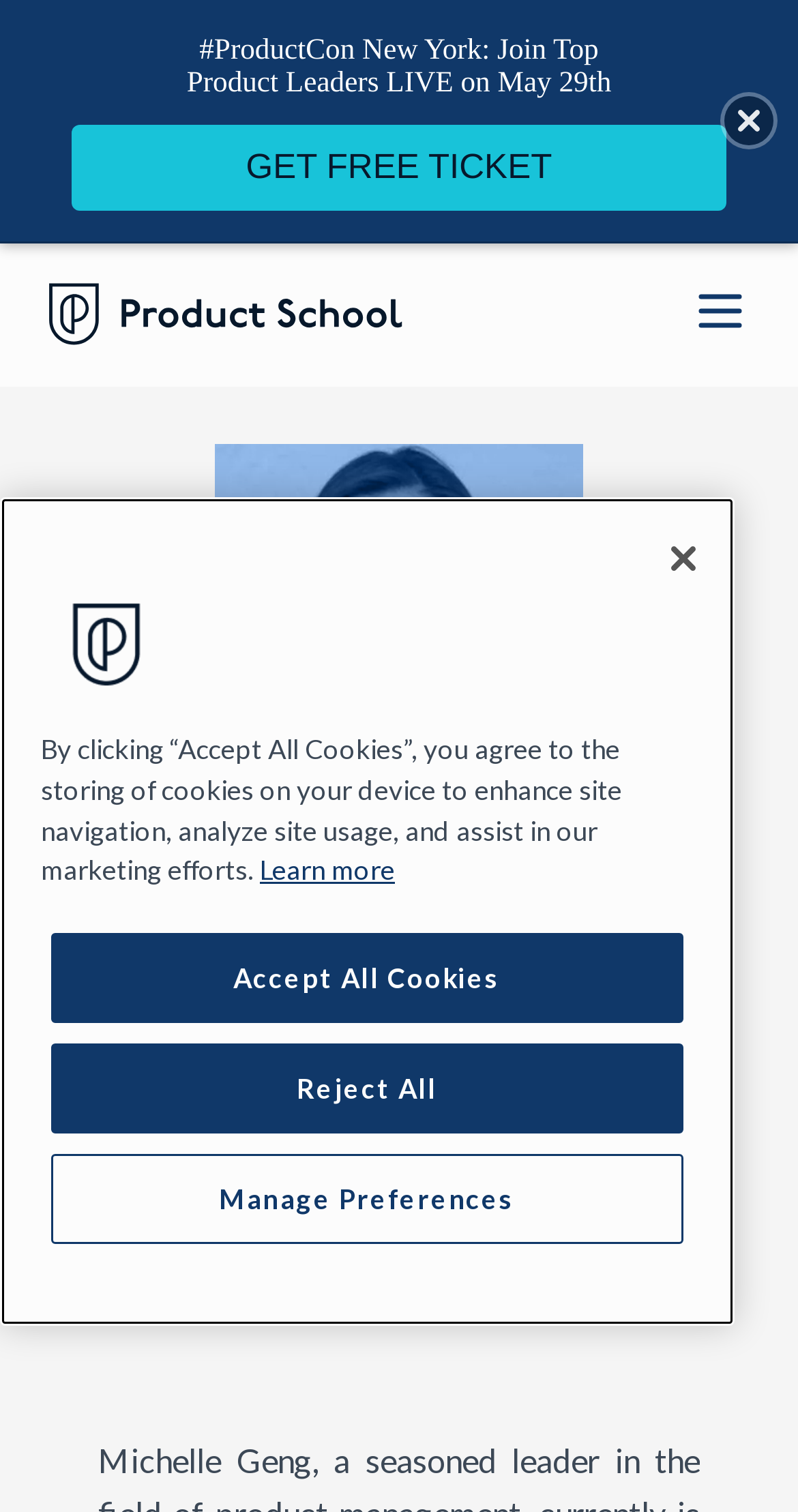Answer the question with a brief word or phrase:
How many social media links are available?

3